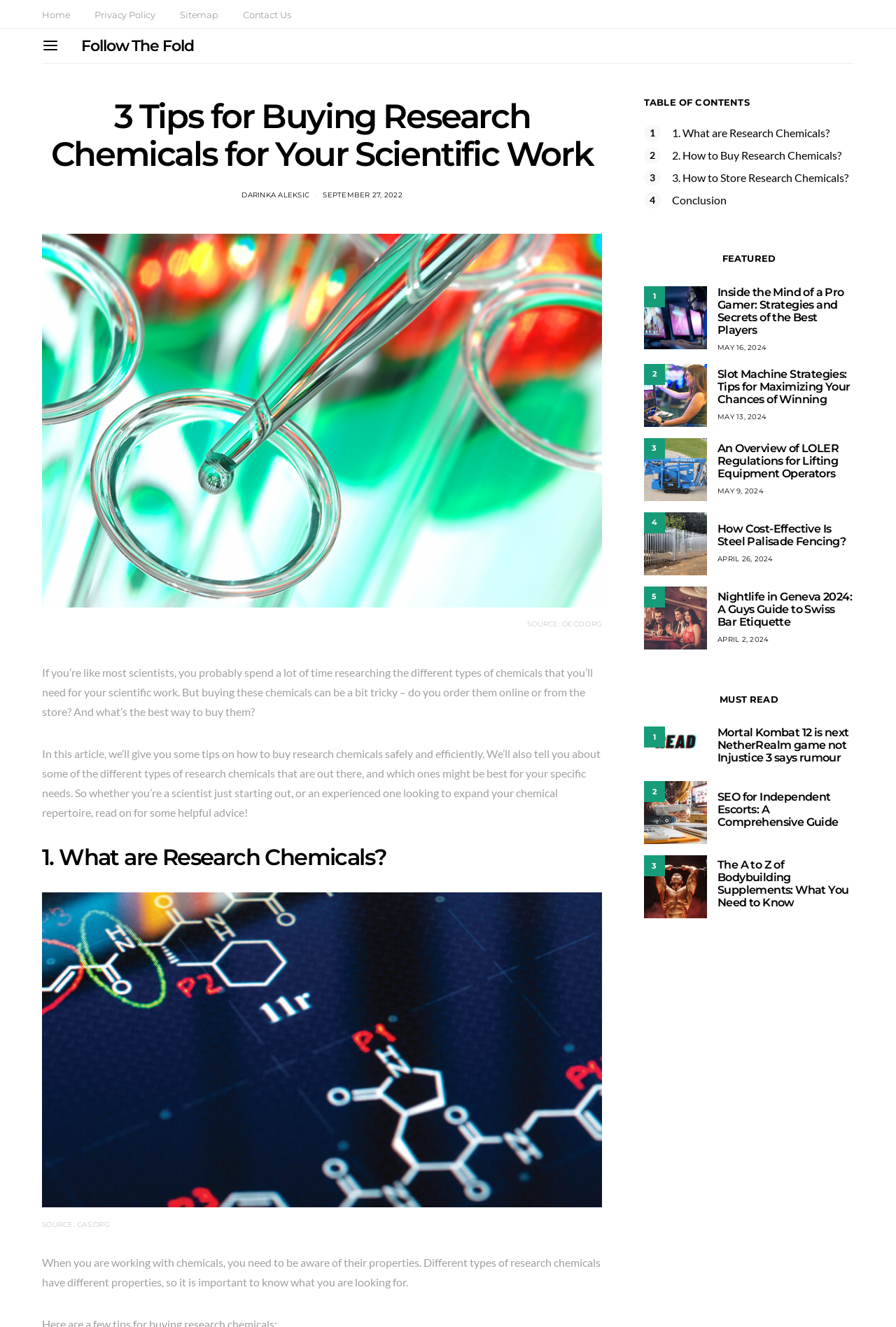What is the source of the image?
Look at the screenshot and give a one-word or phrase answer.

OECD.ORG